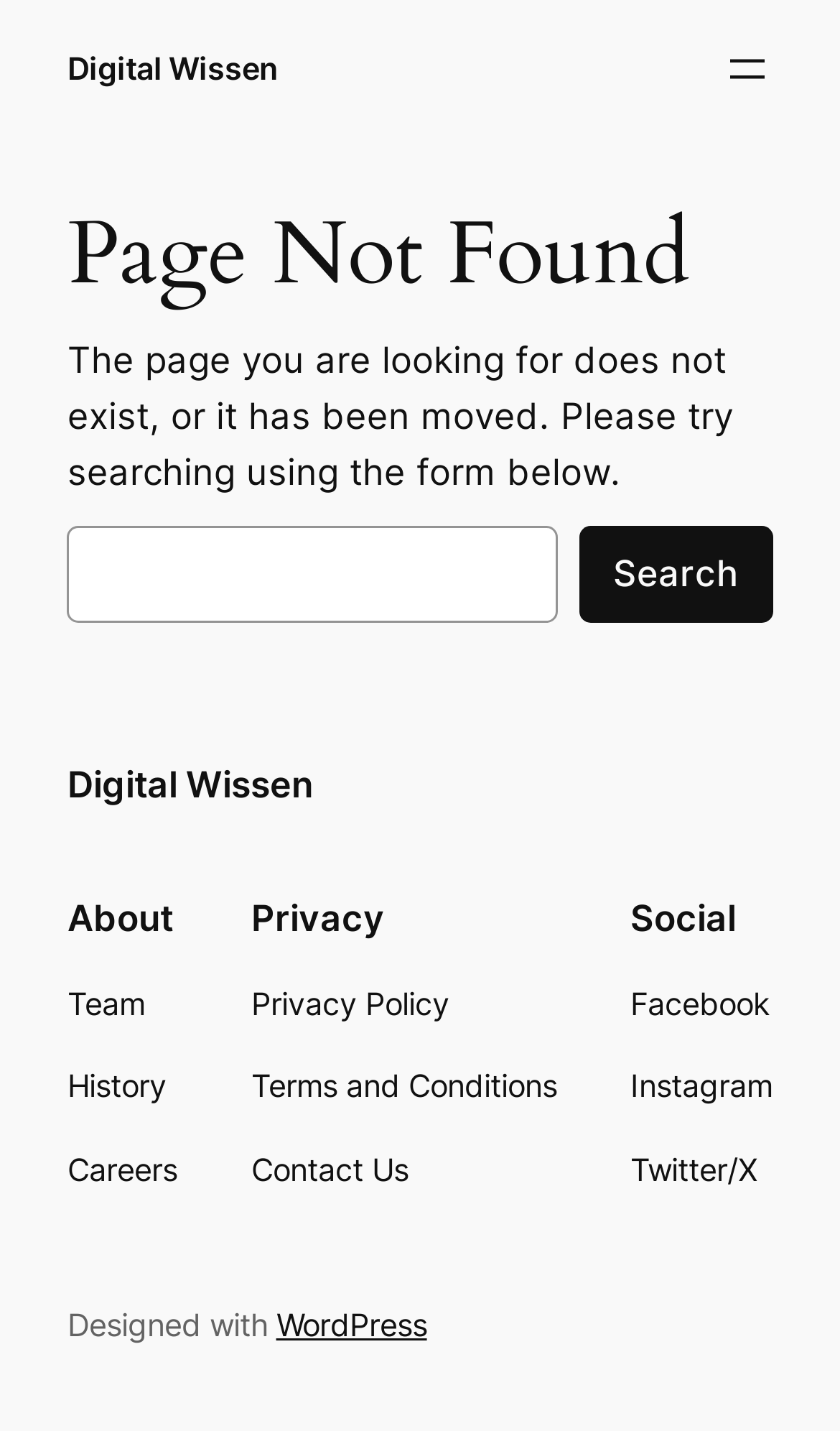Locate the bounding box coordinates of the area to click to fulfill this instruction: "Visit the School of Medicine page". The bounding box should be presented as four float numbers between 0 and 1, in the order [left, top, right, bottom].

None